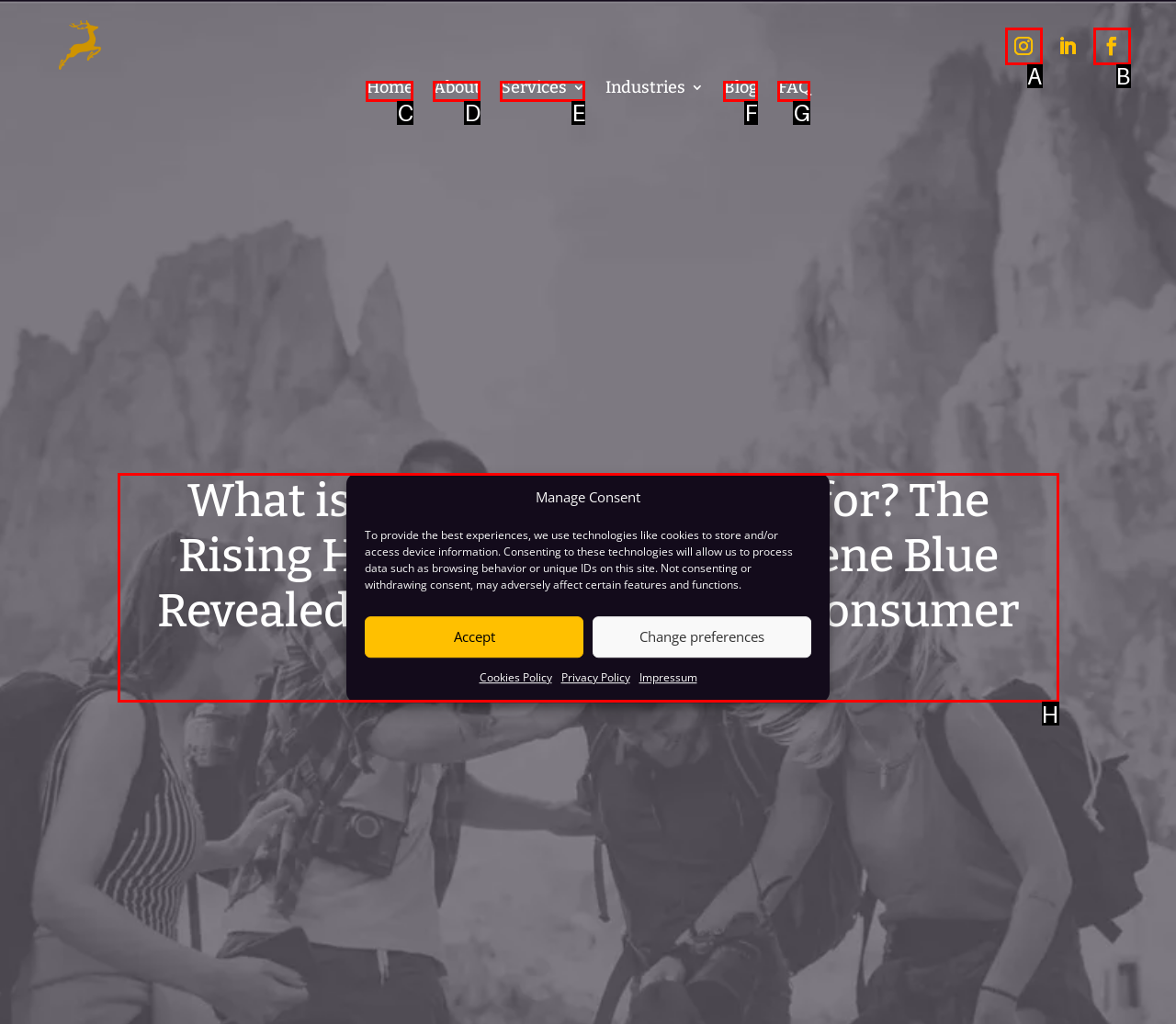Identify the appropriate choice to fulfill this task: read about methylene blue
Respond with the letter corresponding to the correct option.

H